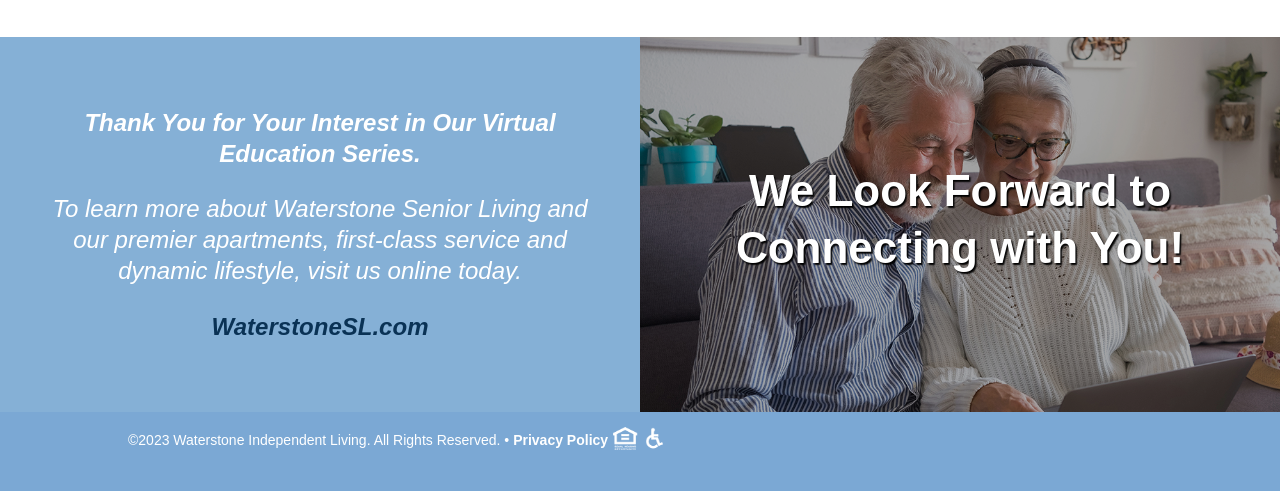Answer the question using only a single word or phrase: 
What is the relationship between the webpage and the link at the top?

The link is to the website's homepage